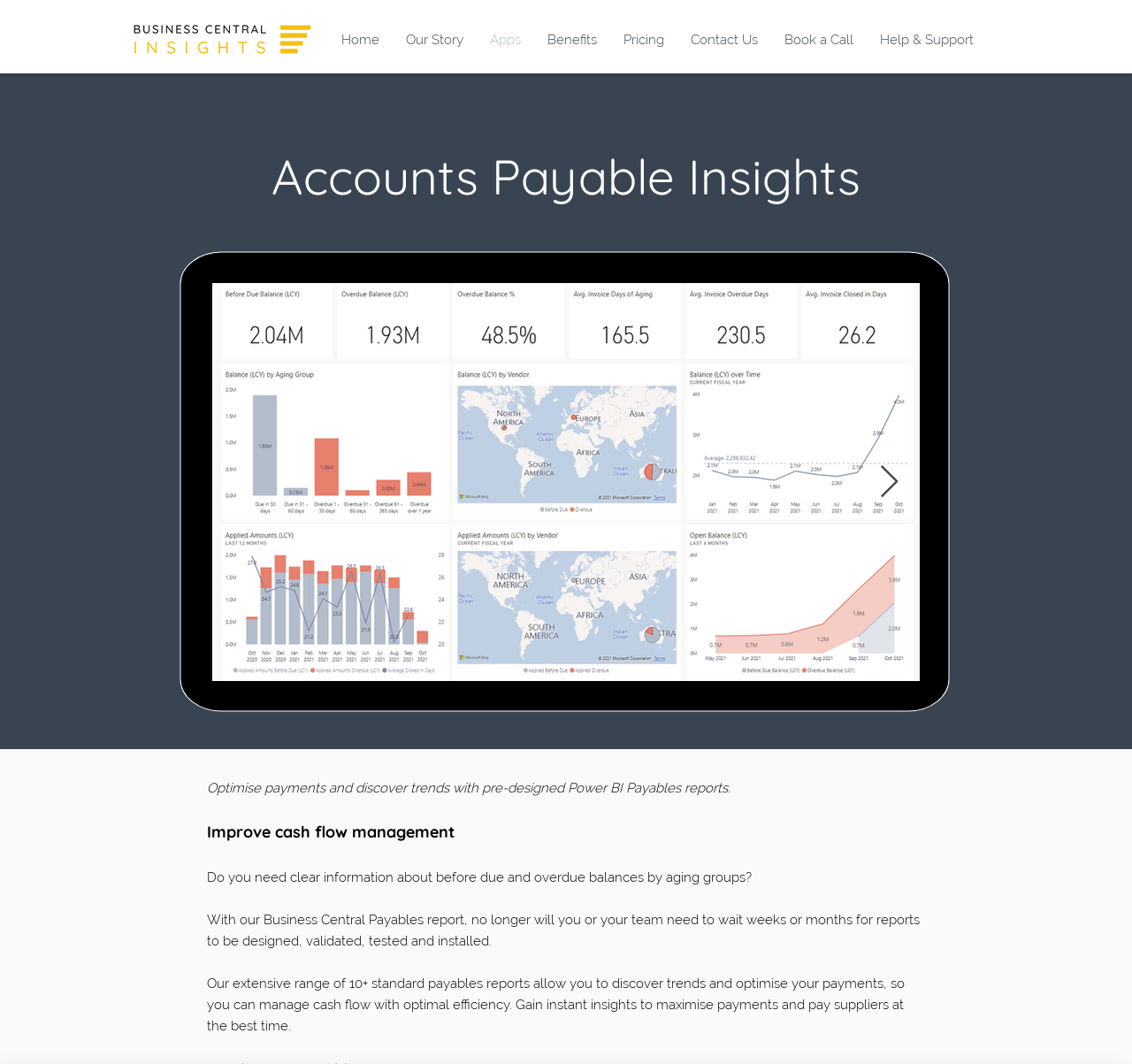Analyze the image and give a detailed response to the question:
How many links are in the navigation menu?

The navigation menu is located at the top of the webpage, and it contains 9 links: 'Home', 'Our Story', 'Apps', 'Benefits', 'Pricing', 'Contact Us', 'Book a Call', and 'Help & Support'.